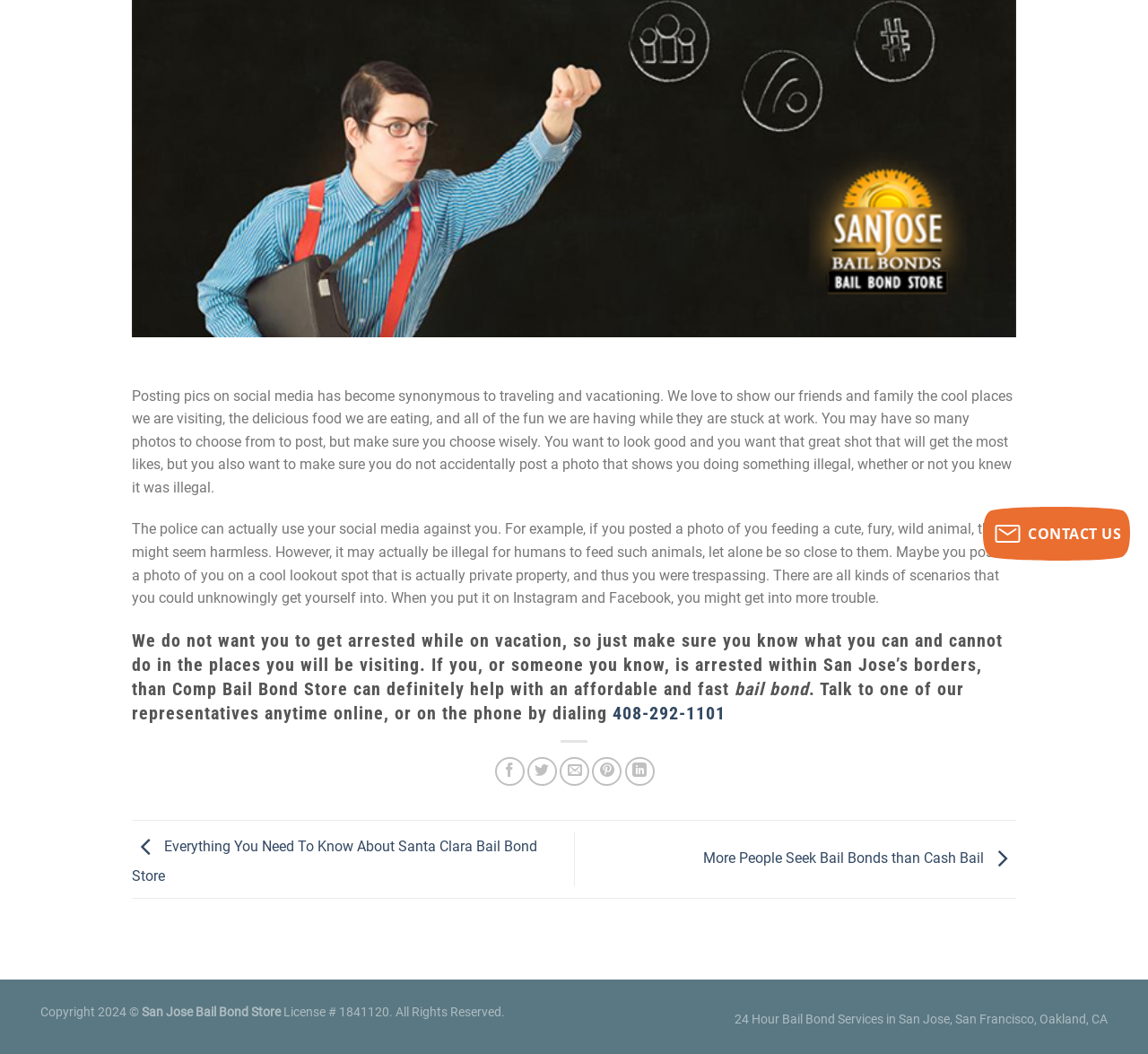Given the description of the UI element: "408-292-1101", predict the bounding box coordinates in the form of [left, top, right, bottom], with each value being a float between 0 and 1.

[0.533, 0.666, 0.632, 0.686]